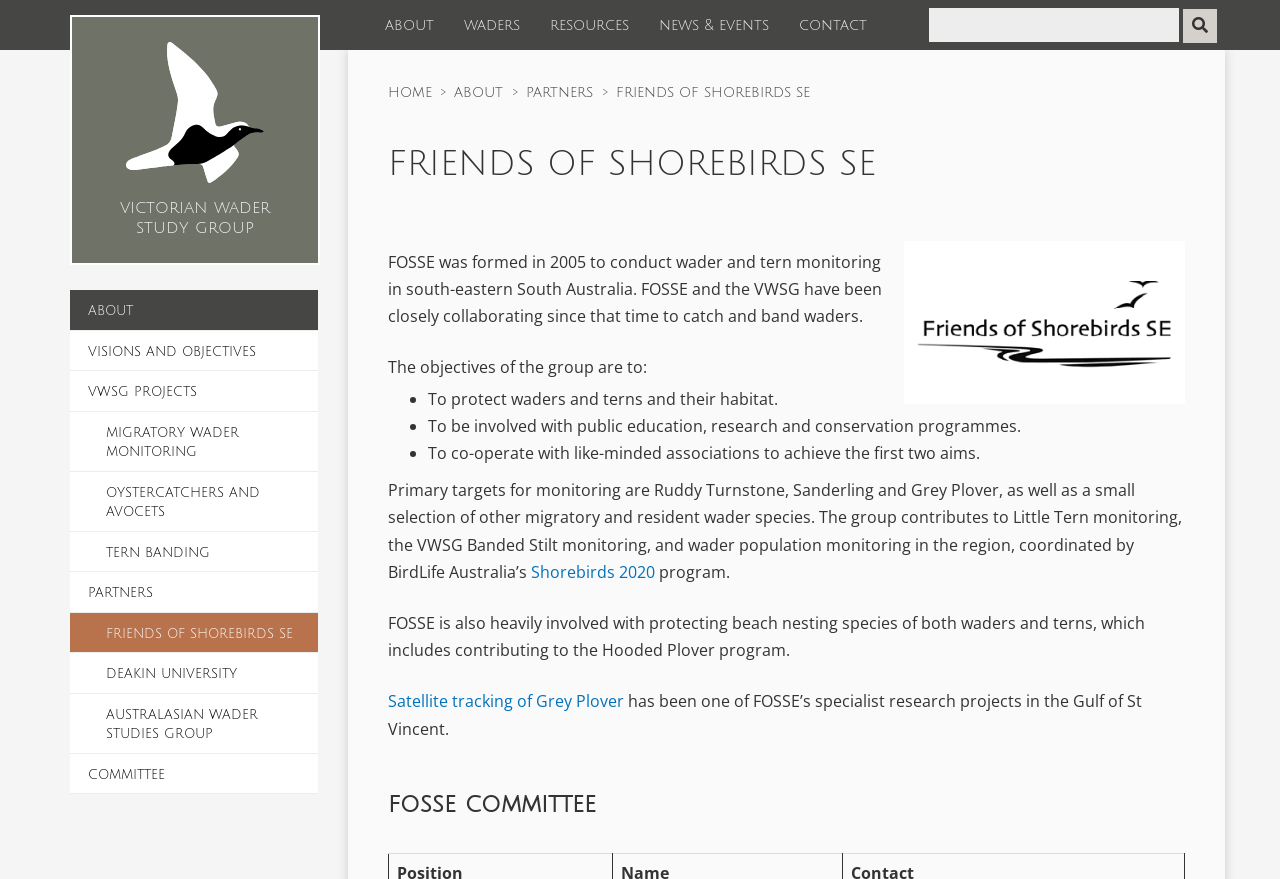Could you determine the bounding box coordinates of the clickable element to complete the instruction: "Follow us on FACEBOOK"? Provide the coordinates as four float numbers between 0 and 1, i.e., [left, top, right, bottom].

None